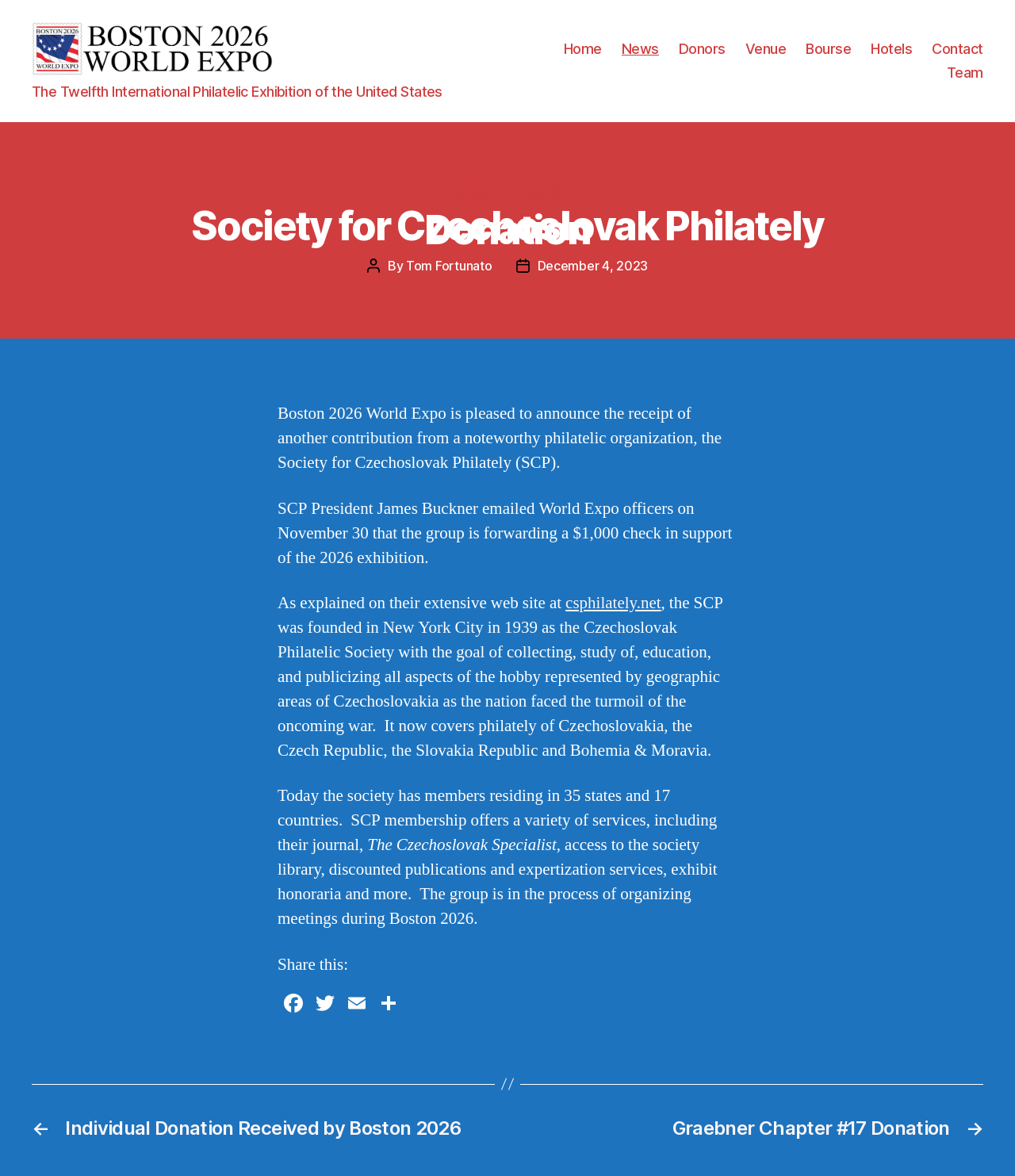Determine the bounding box coordinates for the area you should click to complete the following instruction: "Click on the Home link".

[0.555, 0.042, 0.593, 0.057]